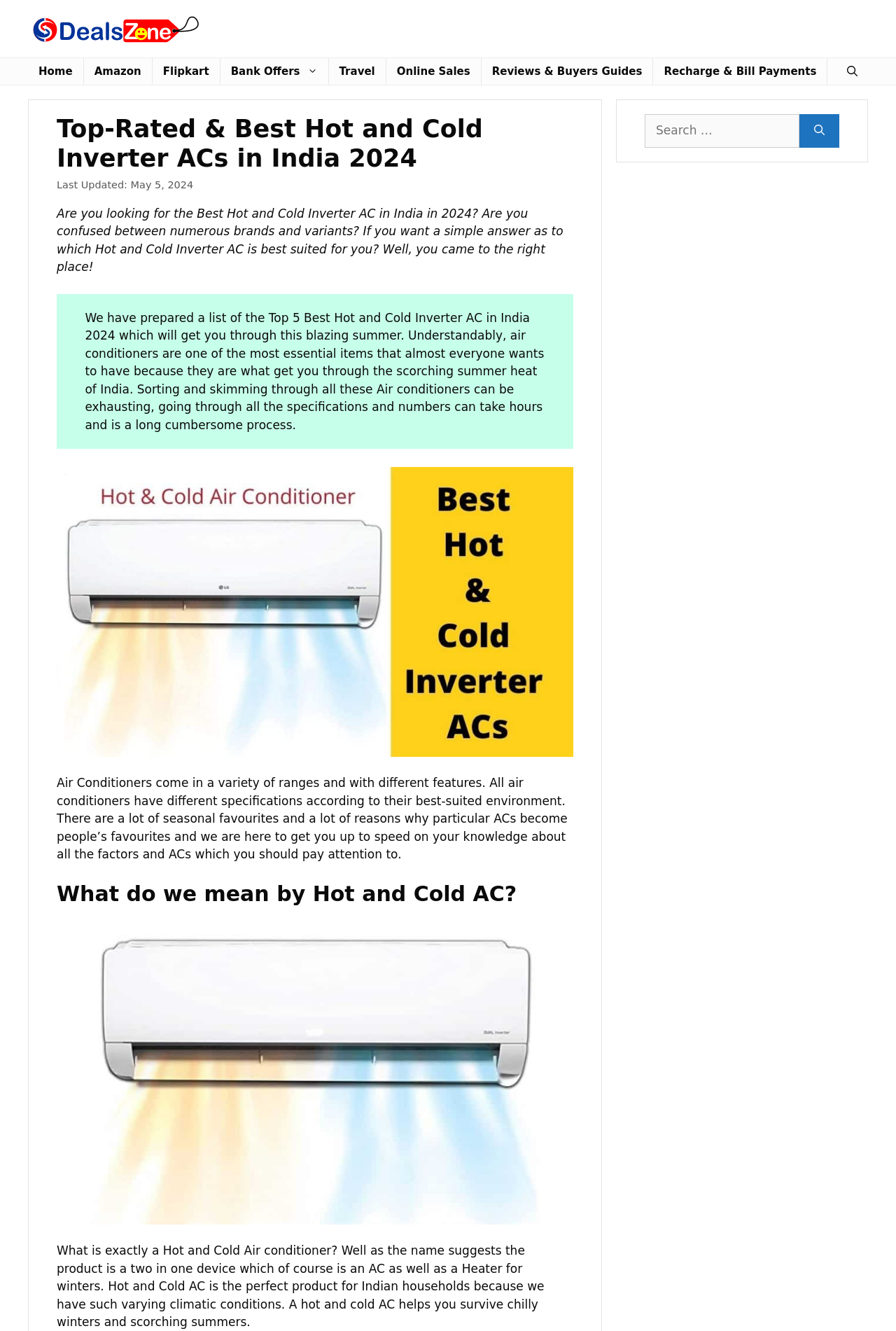Find the bounding box coordinates of the element to click in order to complete the given instruction: "Search for something."

[0.72, 0.086, 0.892, 0.111]